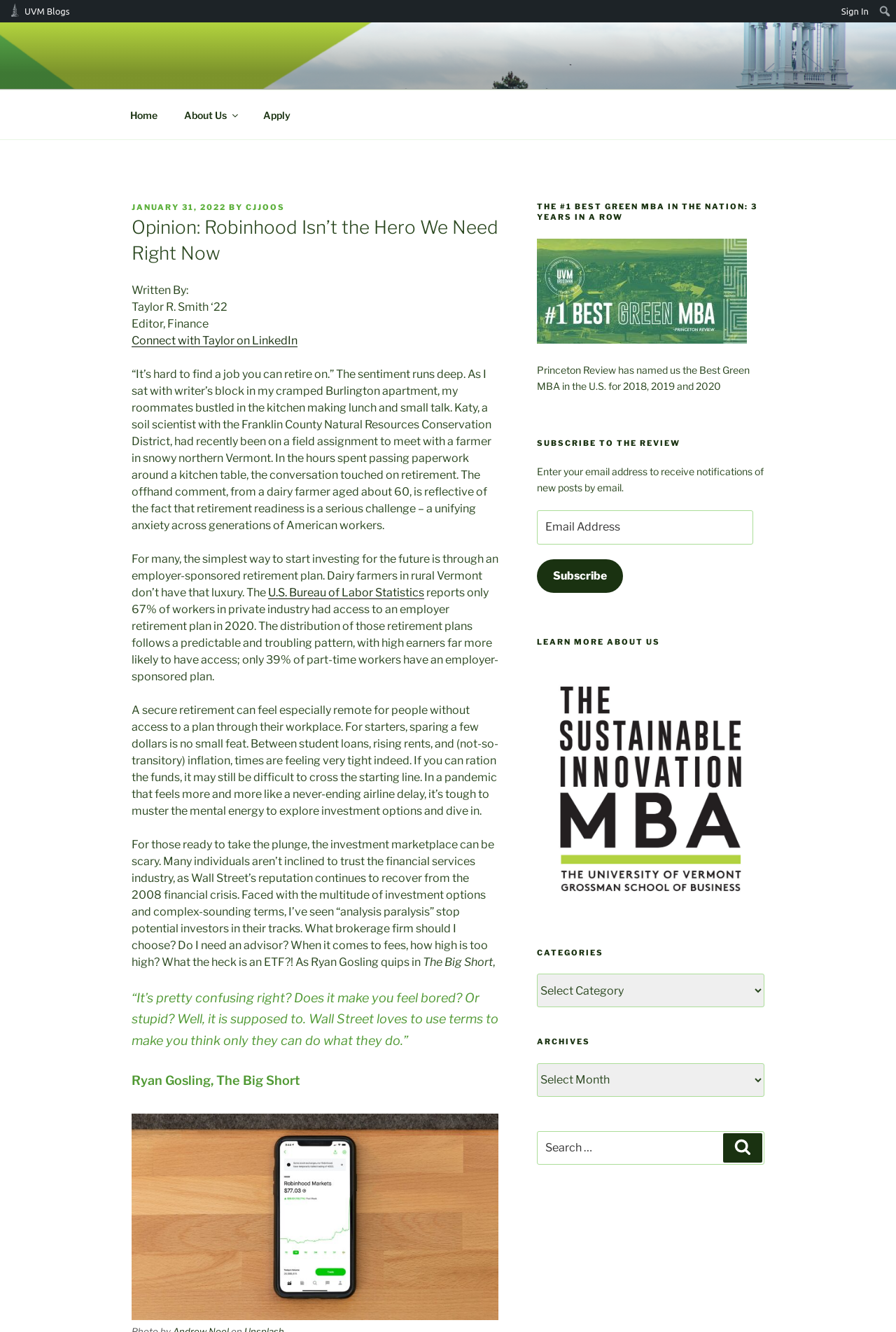Could you specify the bounding box coordinates for the clickable section to complete the following instruction: "Read the article about Robinhood"?

[0.147, 0.161, 0.556, 0.2]